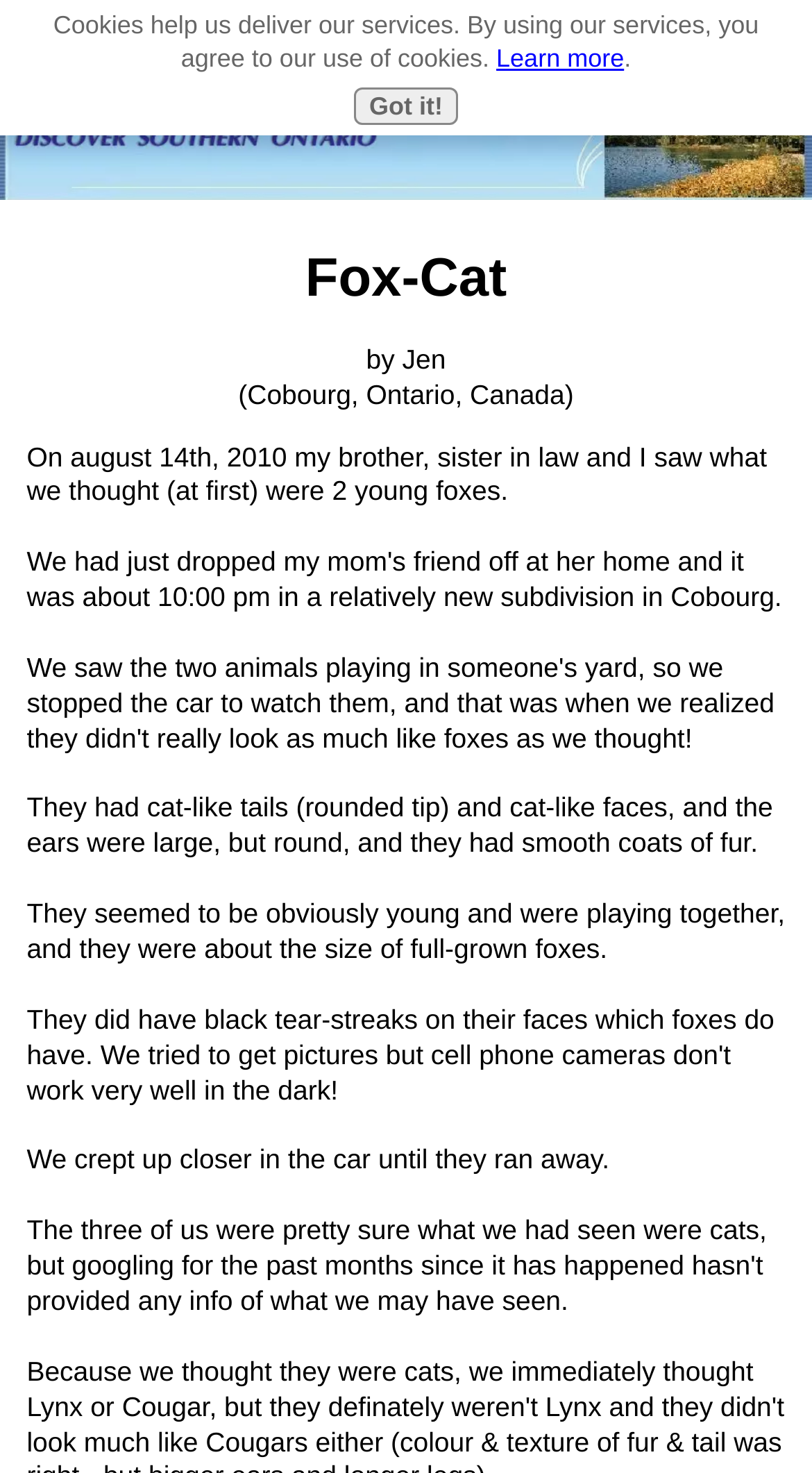Articulate a detailed summary of the webpage's content and design.

The webpage is about a personal experience of encountering a mysterious animal, referred to as a "Fox-Cat". At the top of the page, there are two buttons, "Full Site" and "Navigation", positioned side by side, taking up about half of the screen width. Below these buttons, there is a heading that reads "Fox-Cat", which is centered and takes up most of the screen width.

Under the heading, there is a section that appears to be a personal account or blog post. The author, Jen, is identified, along with her location, Cobourg, Ontario, Canada. The text describes an encounter with two animals that were initially thought to be young foxes, but had cat-like features such as tails and faces. The animals were seen playing together and were about the size of full-grown foxes. The author and her companions observed the animals from a car until they ran away.

At the very bottom of the page, there is a notice about cookies, stating that they are used to deliver services and that by using the services, users agree to the use of cookies. This notice is accompanied by a "Learn more" link and a "Got it!" button.